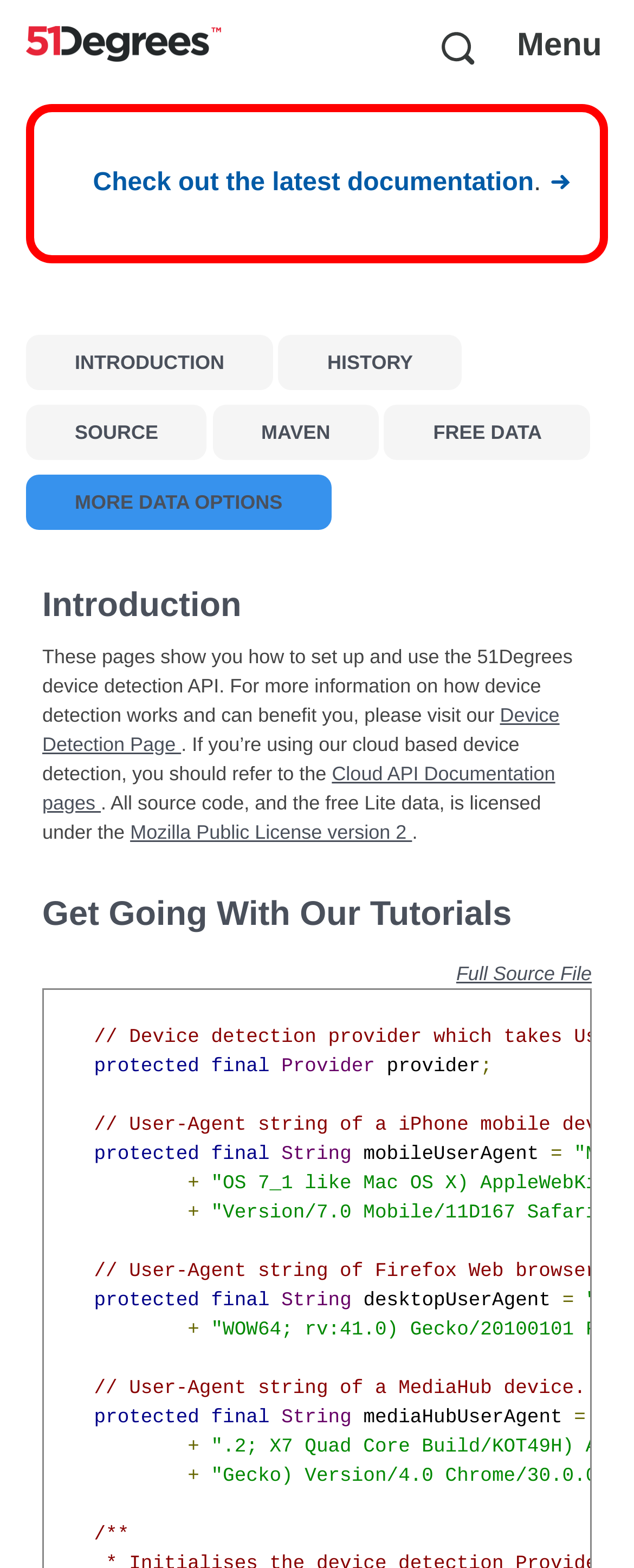Please identify the bounding box coordinates of the element's region that needs to be clicked to fulfill the following instruction: "Check the menu". The bounding box coordinates should consist of four float numbers between 0 and 1, i.e., [left, top, right, bottom].

[0.805, 0.0, 0.959, 0.062]